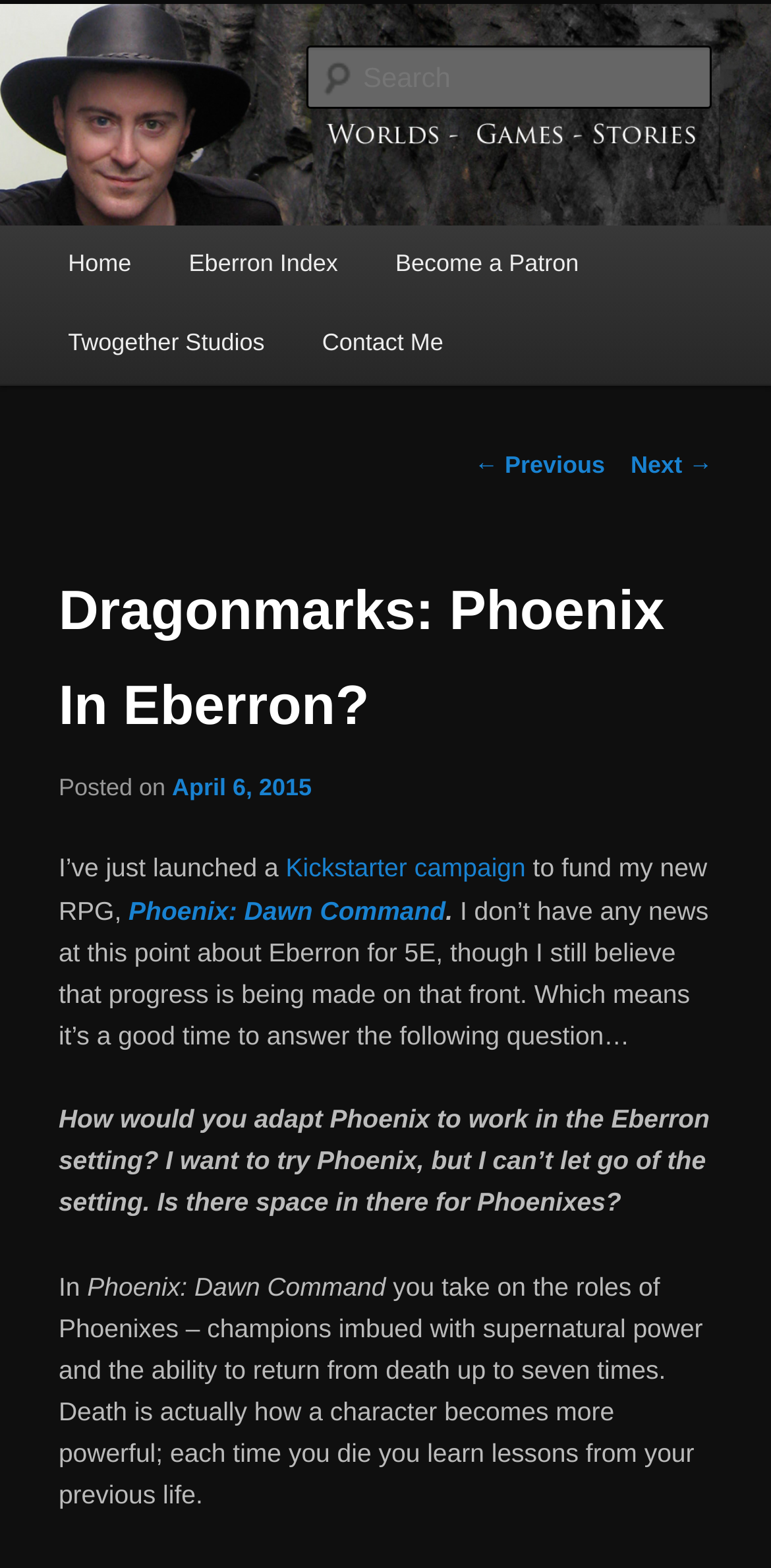Determine the coordinates of the bounding box for the clickable area needed to execute this instruction: "Go to the home page".

[0.051, 0.144, 0.208, 0.195]